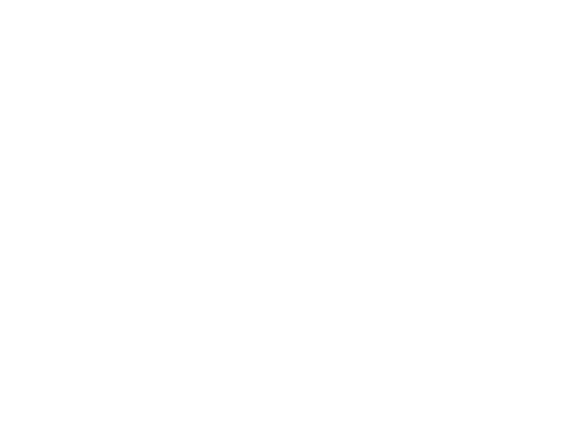Examine the image carefully and respond to the question with a detailed answer: 
What is the purpose of the inflatable bubble suits?

The caption explains that the inflatable bubble suits allow participants to bounce and roll around safely while enjoying the excitement of the game, implying that the primary purpose of the suits is to ensure the safety of the players.